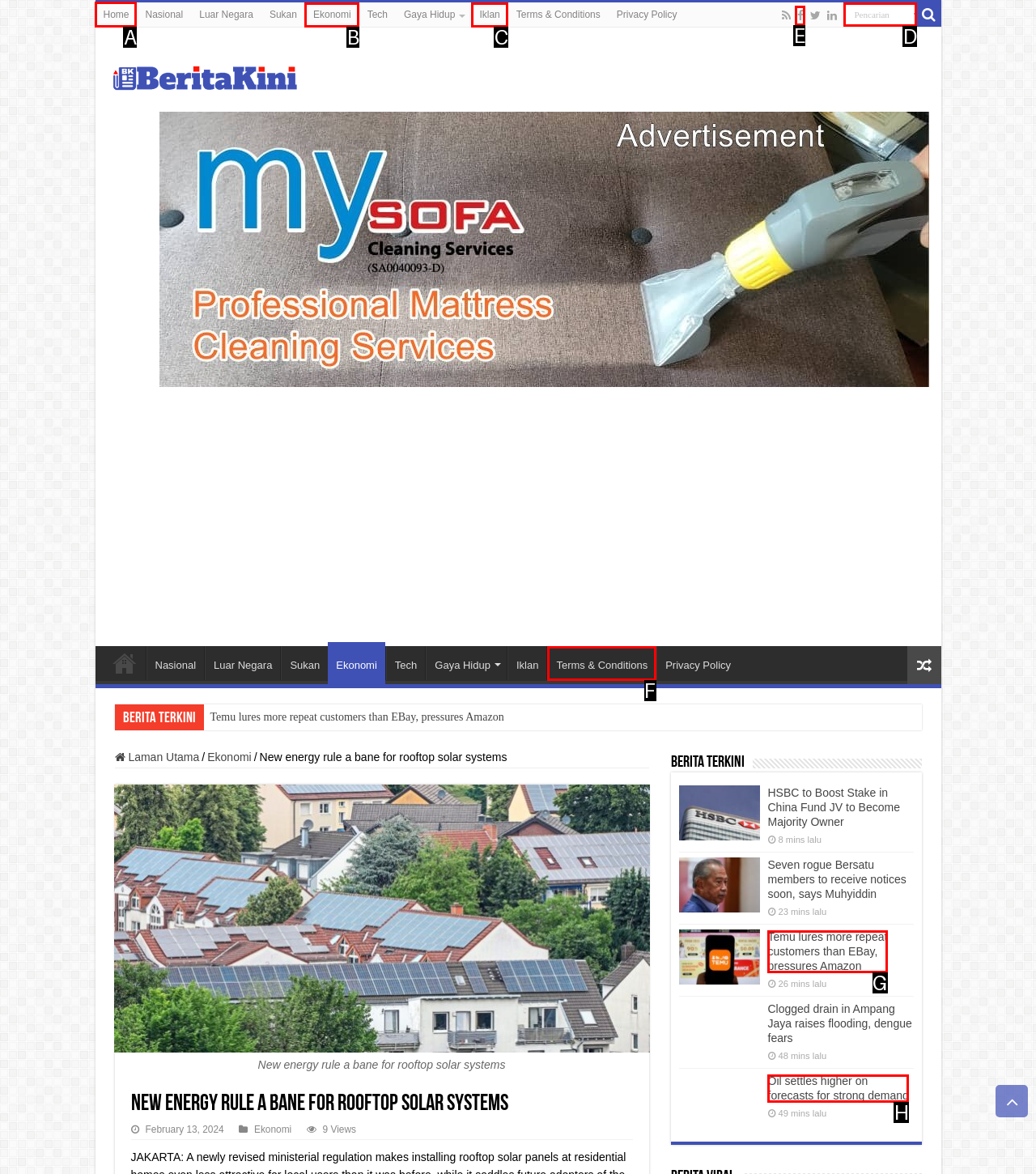Find the appropriate UI element to complete the task: Go to Home page. Indicate your choice by providing the letter of the element.

A